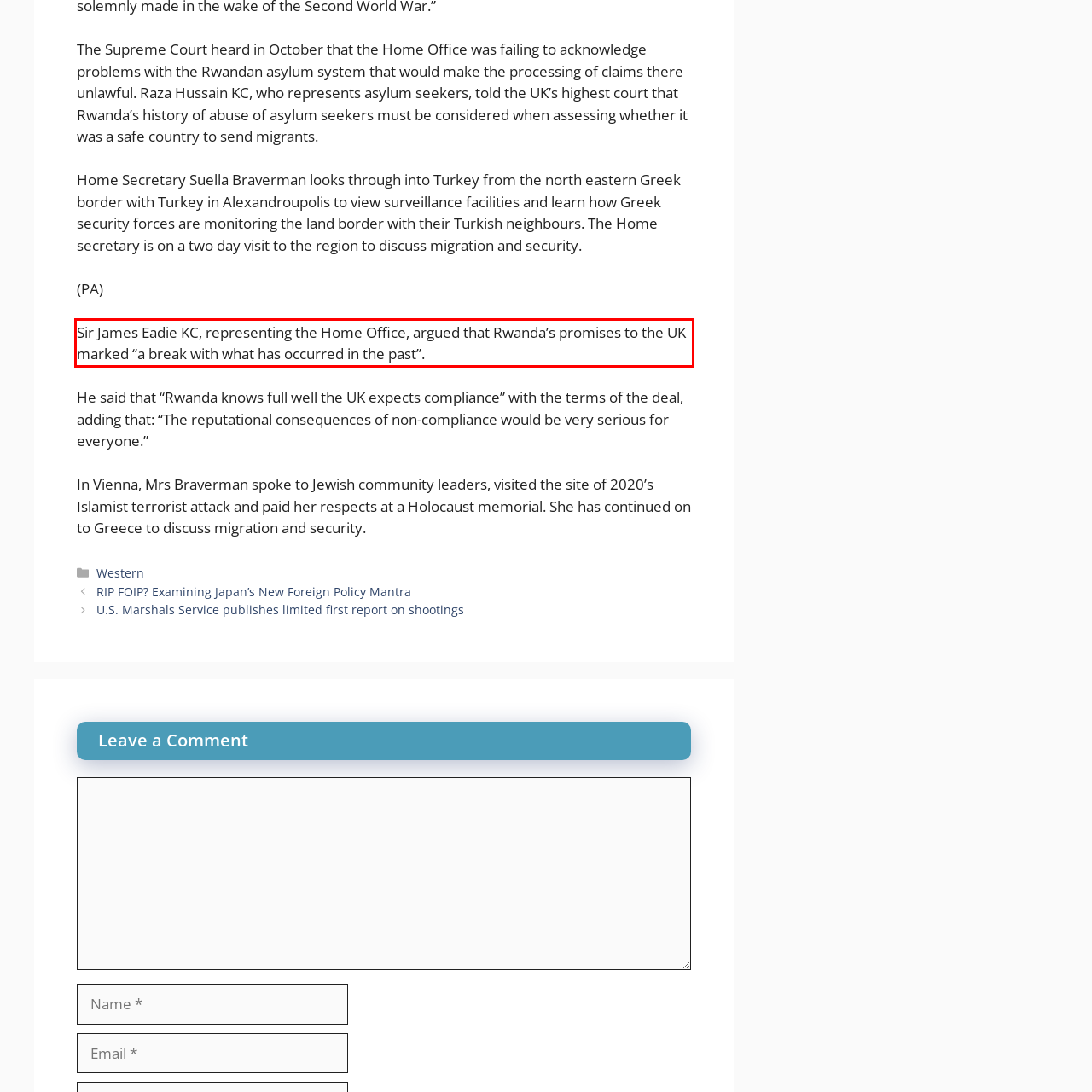Please identify and extract the text from the UI element that is surrounded by a red bounding box in the provided webpage screenshot.

Sir James Eadie KC, representing the Home Office, argued that Rwanda’s promises to the UK marked “a break with what has occurred in the past”.